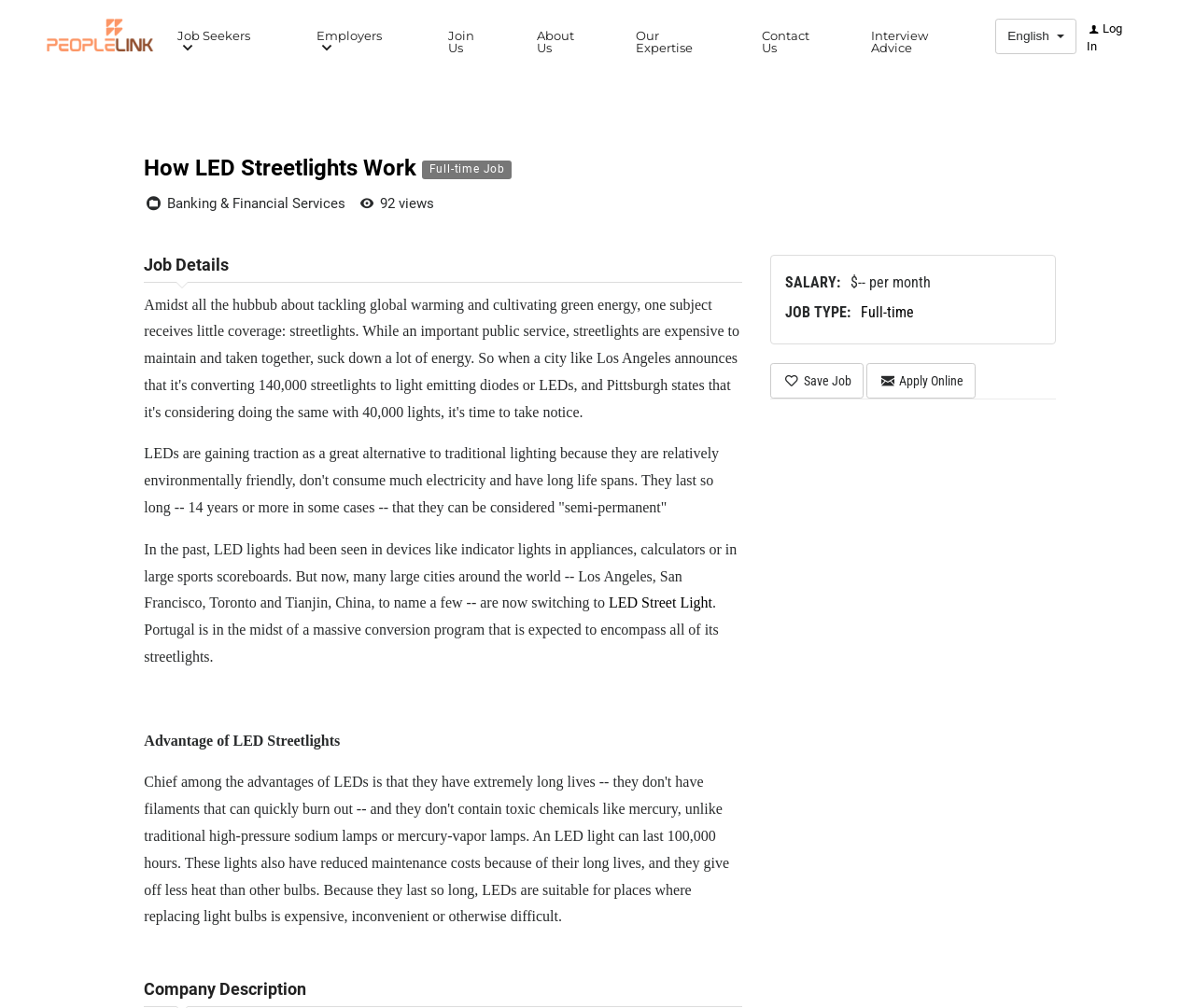What is the company doing in Portugal?
Your answer should be a single word or phrase derived from the screenshot.

Converting streetlights